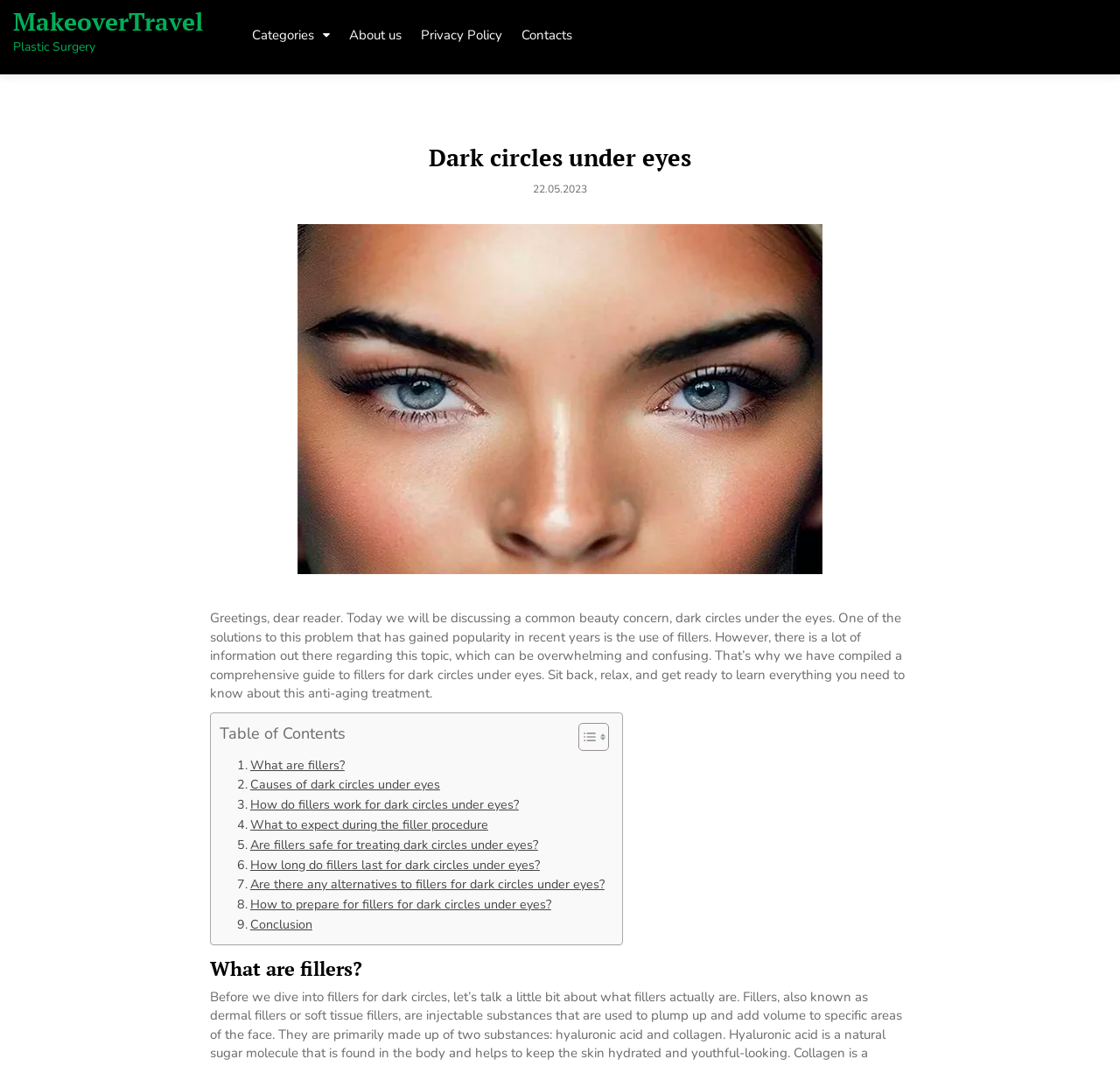Find the bounding box coordinates of the clickable area required to complete the following action: "Read the article about dark circles under eyes".

[0.188, 0.572, 0.808, 0.659]